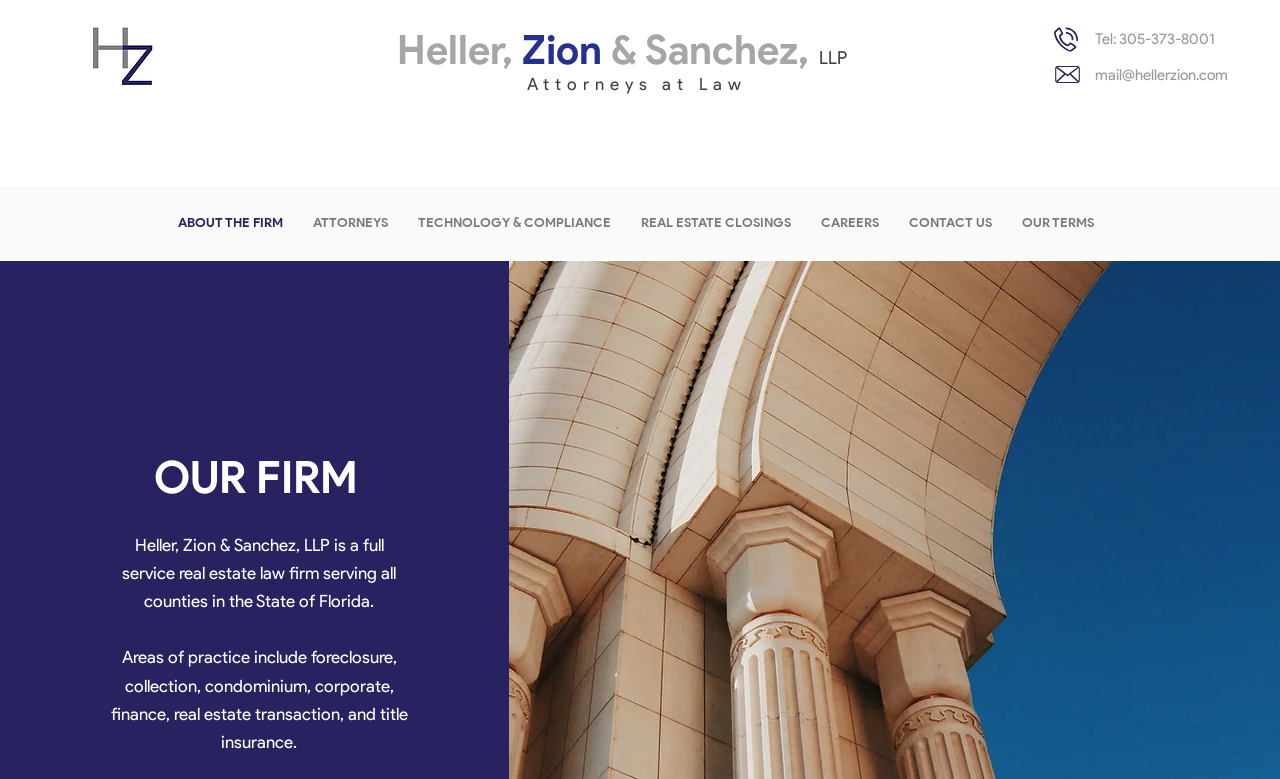Please provide the bounding box coordinate of the region that matches the element description: mail@hellerzion.com. Coordinates should be in the format (top-left x, top-left y, bottom-right x, bottom-right y) and all values should be between 0 and 1.

[0.855, 0.084, 0.959, 0.106]